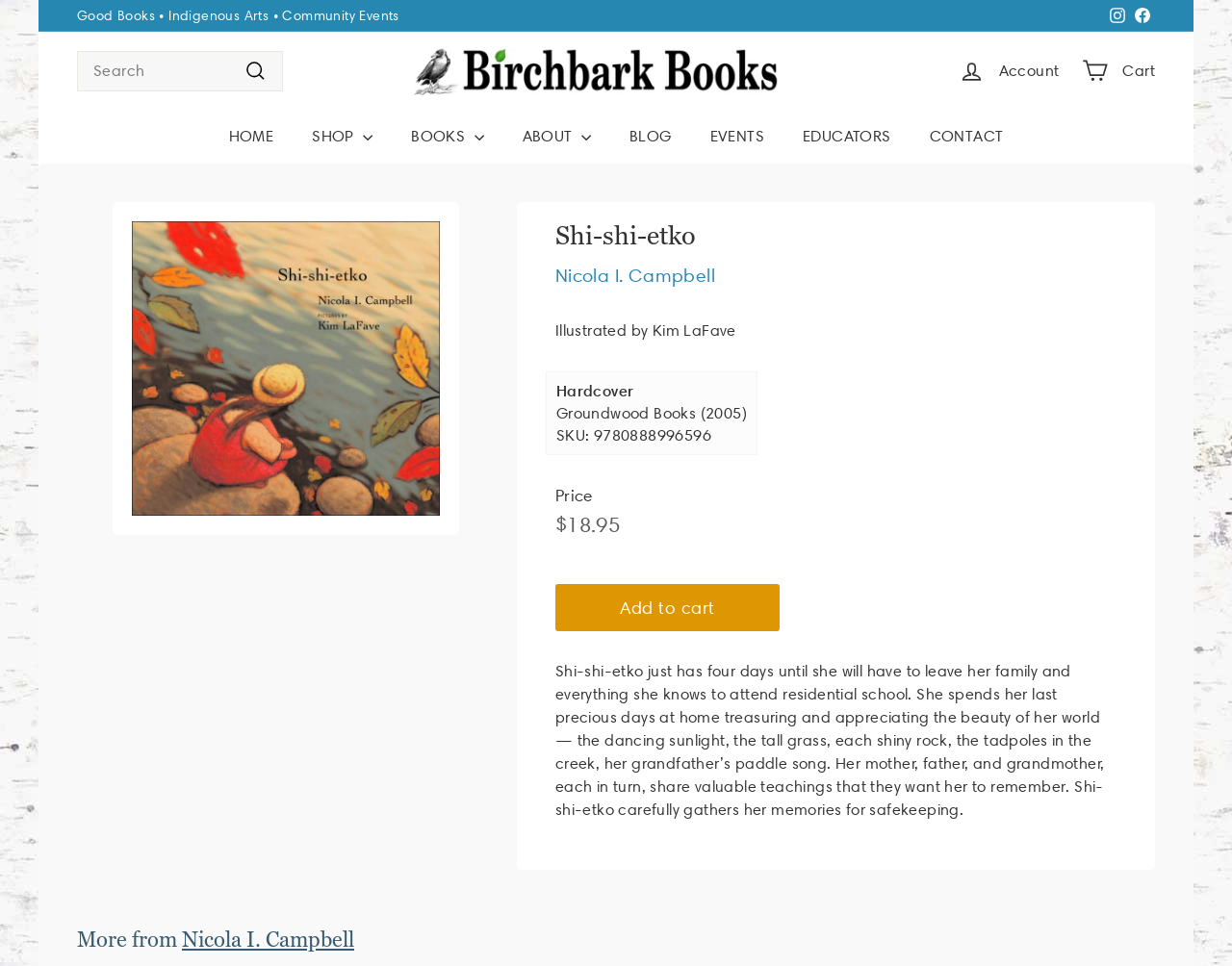Show the bounding box coordinates of the region that should be clicked to follow the instruction: "Visit Birchbark Books' Facebook page."

[0.917, 0.001, 0.938, 0.032]